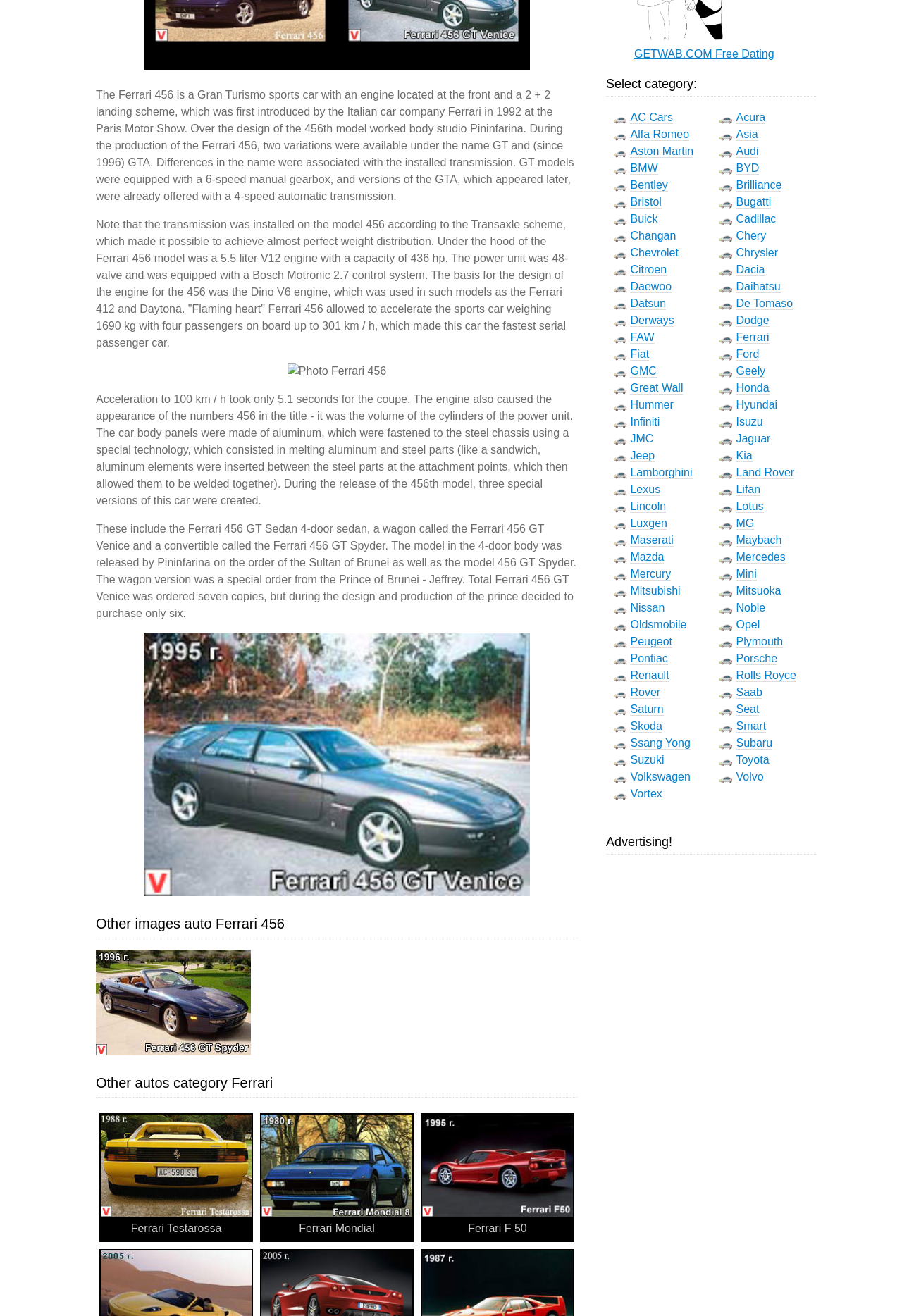Find the bounding box coordinates for the HTML element described in this sentence: "Geely". Provide the coordinates as four float numbers between 0 and 1, in the format [left, top, right, bottom].

[0.816, 0.277, 0.849, 0.287]